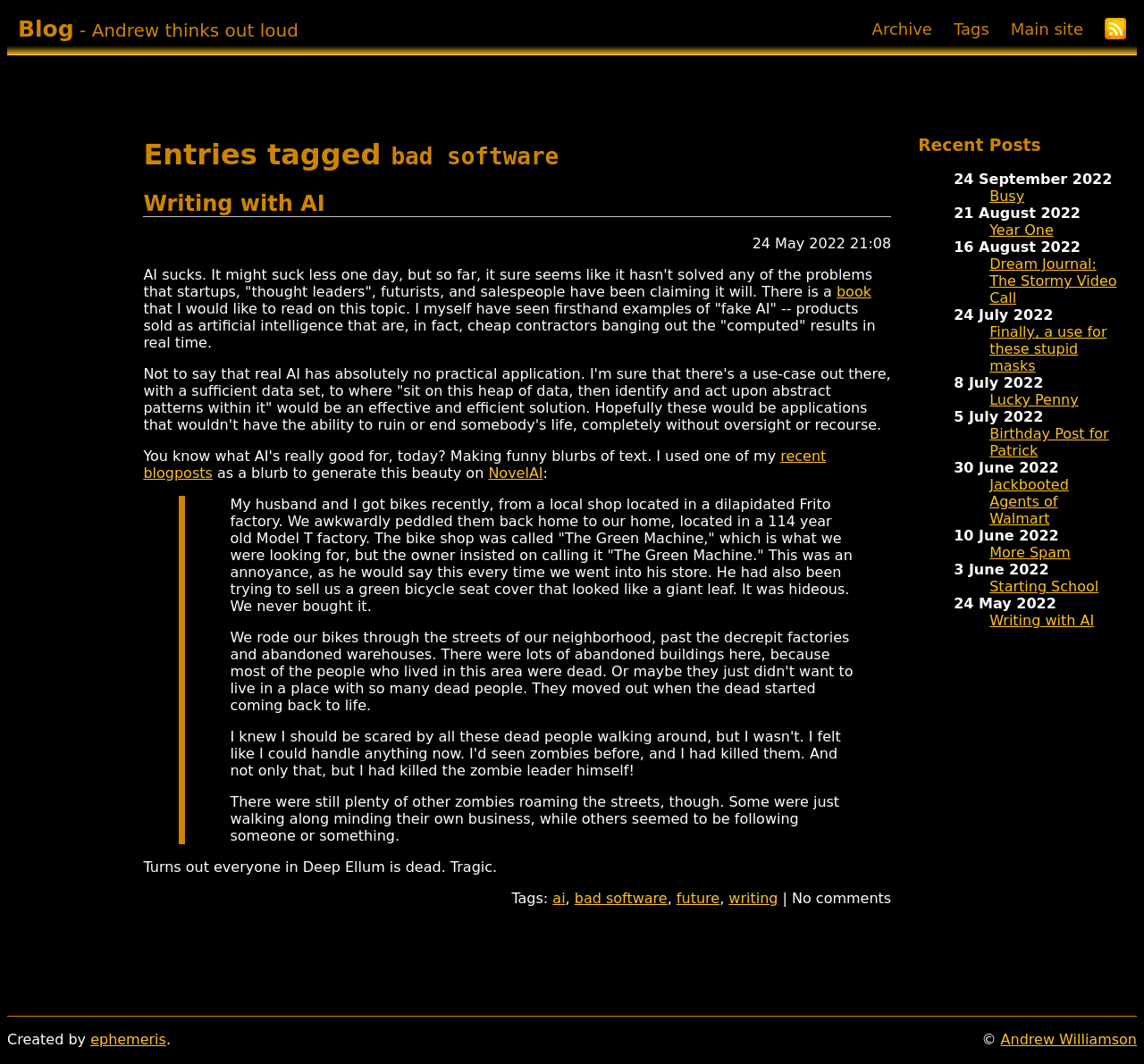Answer the following query with a single word or phrase:
How many tags are there in the first blog post?

4